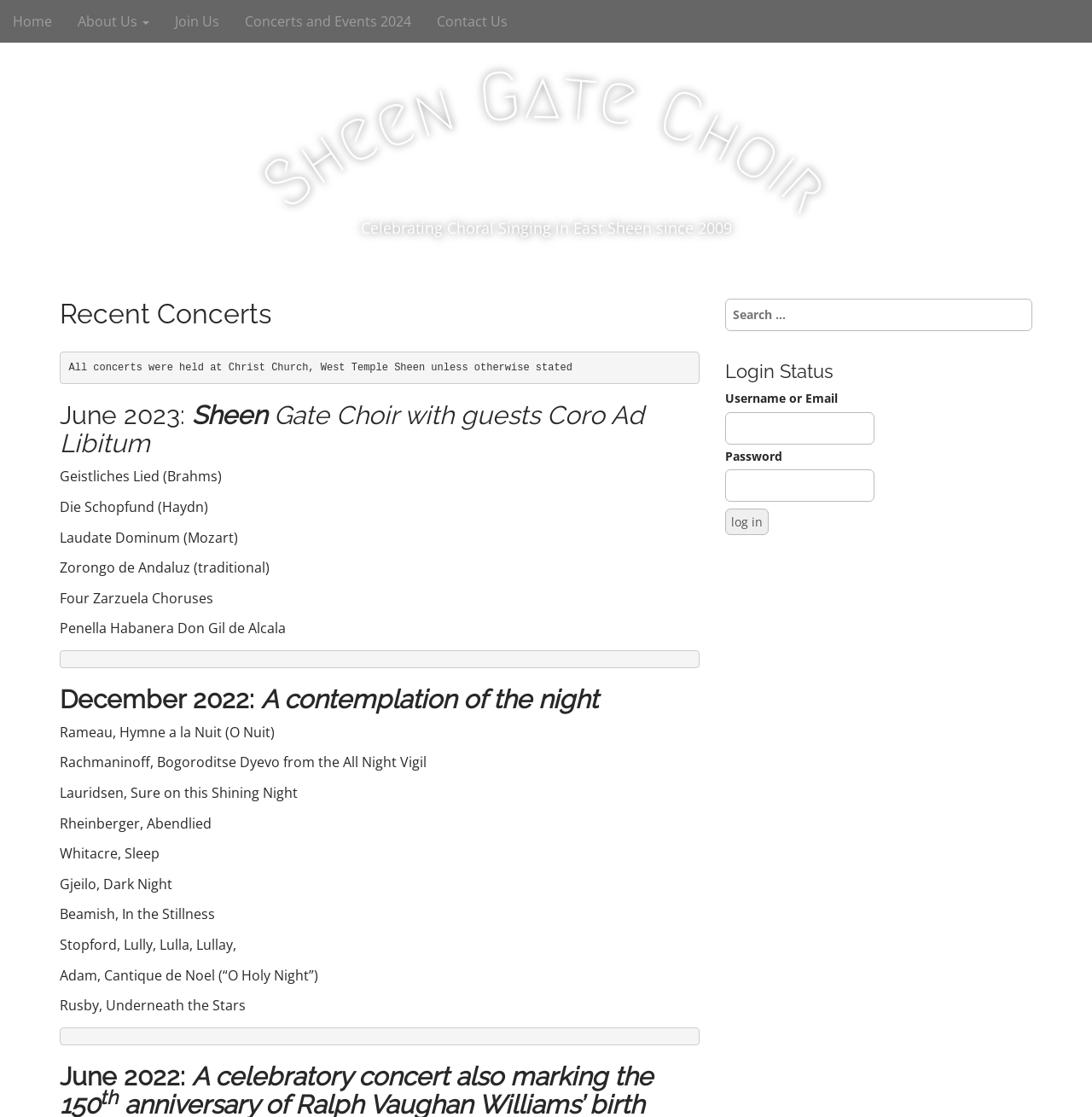Please find the bounding box coordinates of the element that needs to be clicked to perform the following instruction: "View recent concerts". The bounding box coordinates should be four float numbers between 0 and 1, represented as [left, top, right, bottom].

[0.055, 0.267, 0.641, 0.294]